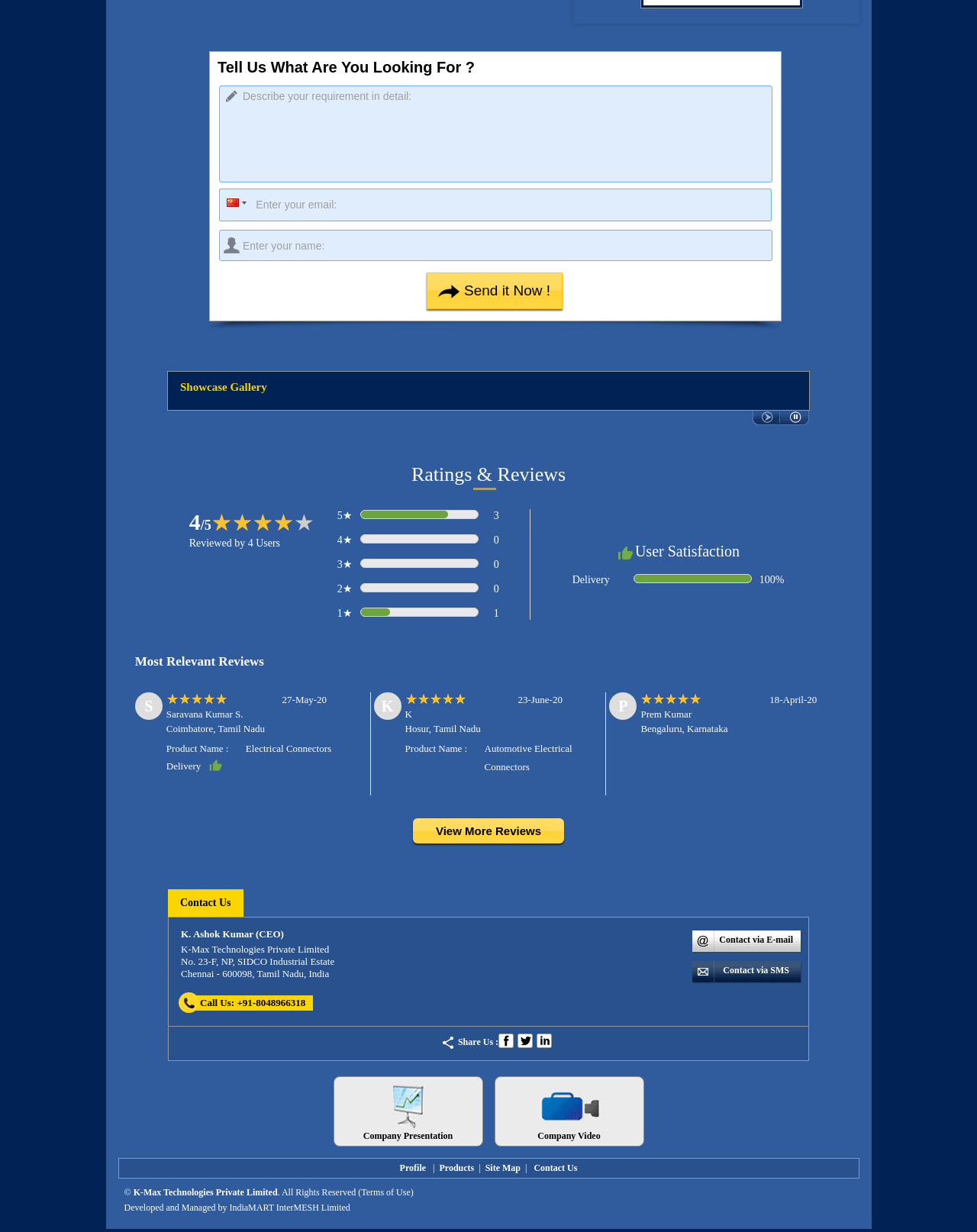How can I contact the company?
Please provide a comprehensive answer based on the contents of the image.

The contact information of the company can be found in the 'Contact Us' section, where it is mentioned that you can 'Call Us' at a specific phone number or contact via email.